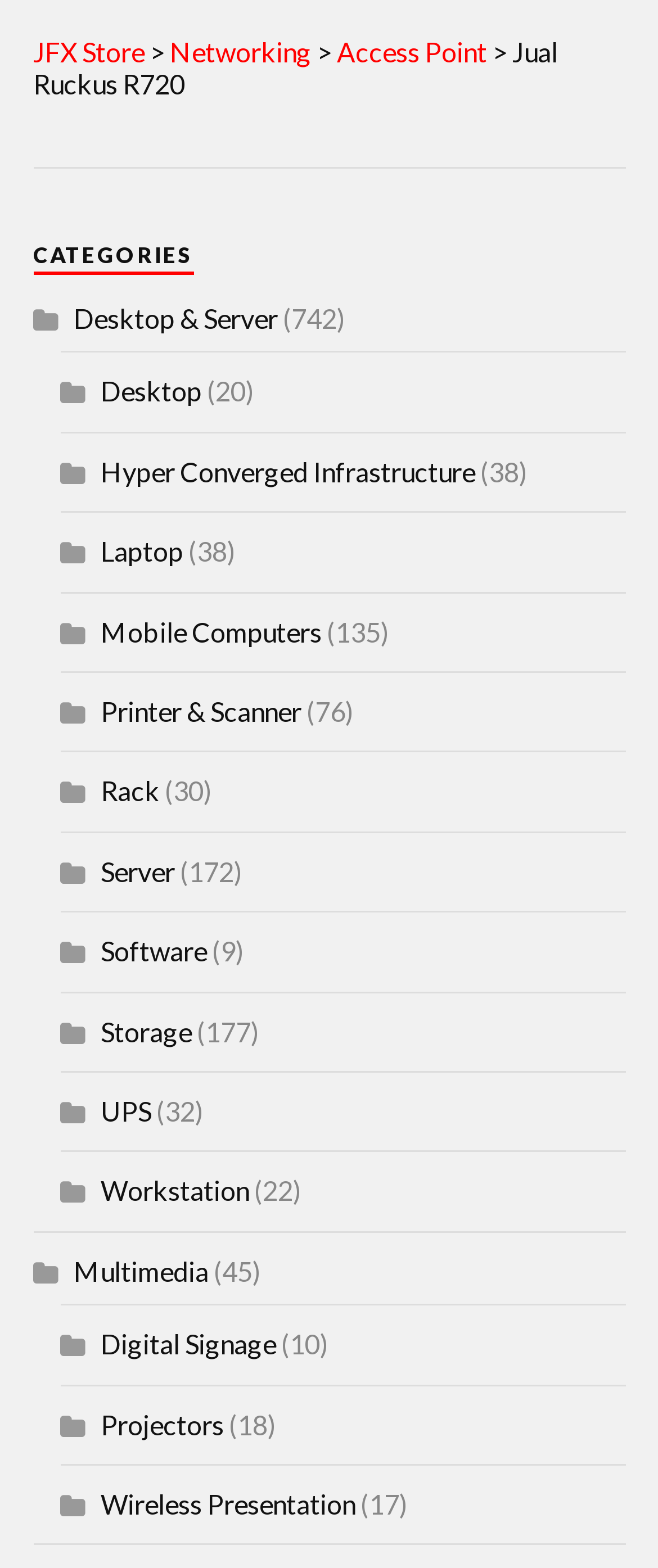Pinpoint the bounding box coordinates of the clickable element to carry out the following instruction: "Learn about Digital Signage."

[0.153, 0.847, 0.419, 0.867]